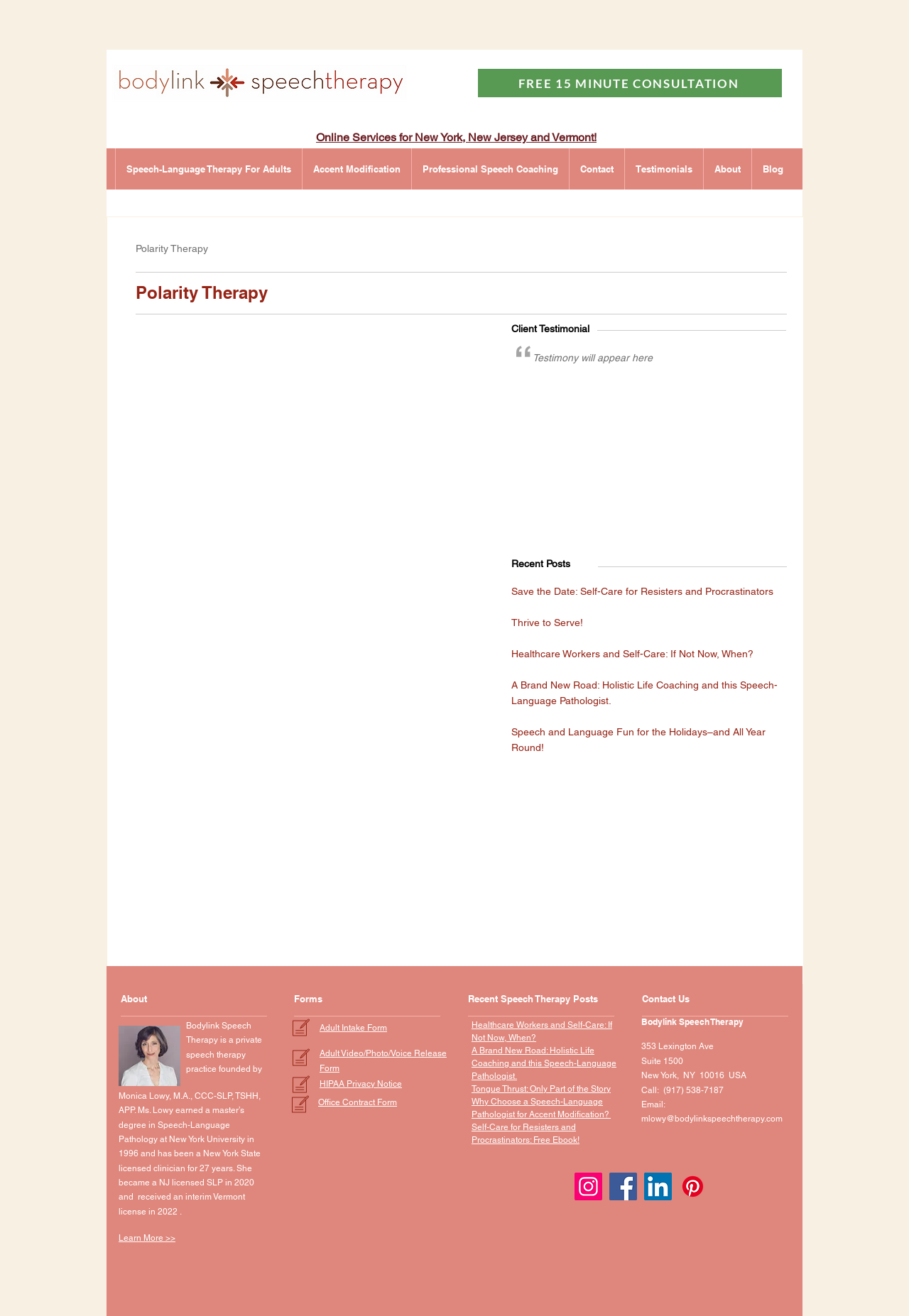Reply to the question below using a single word or brief phrase:
What is the name of the founder of Bodylink Speech Therapy?

Monica Lowy